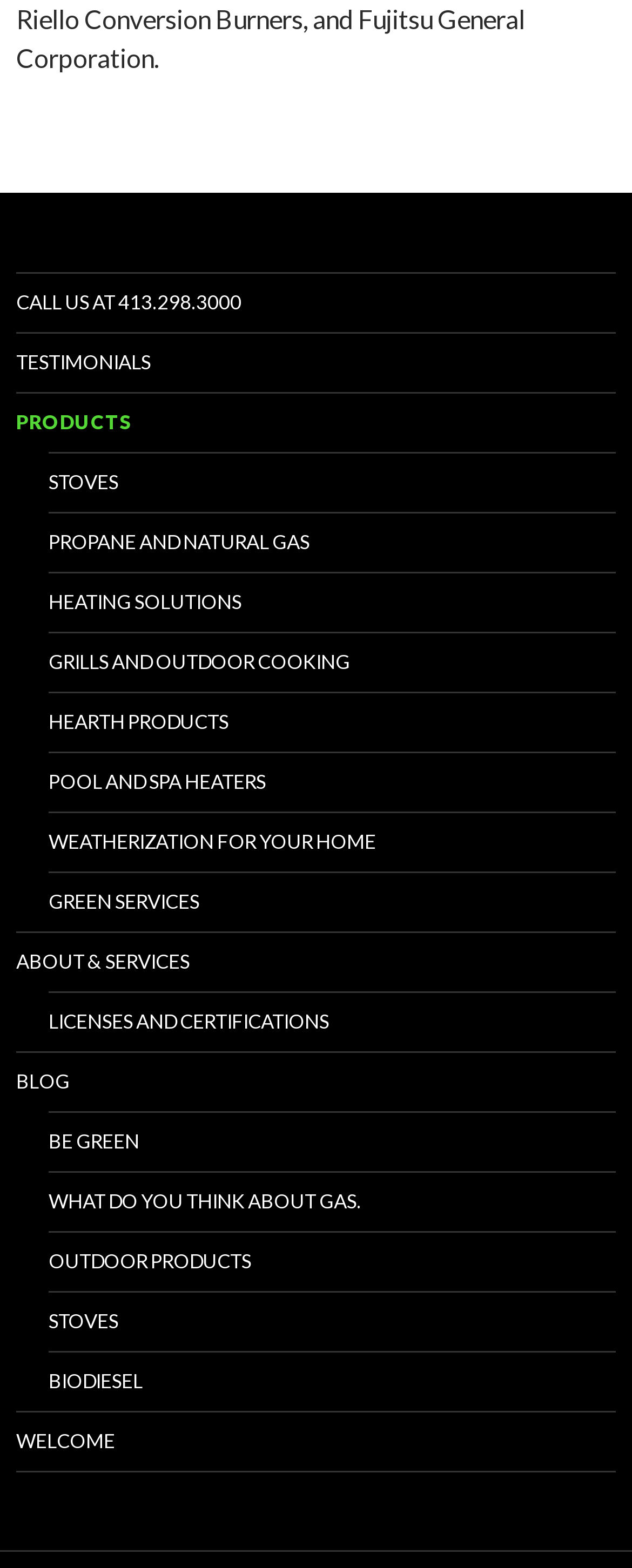Determine the bounding box coordinates of the clickable element to complete this instruction: "Learn about stoves". Provide the coordinates in the format of four float numbers between 0 and 1, [left, top, right, bottom].

[0.077, 0.289, 0.974, 0.326]